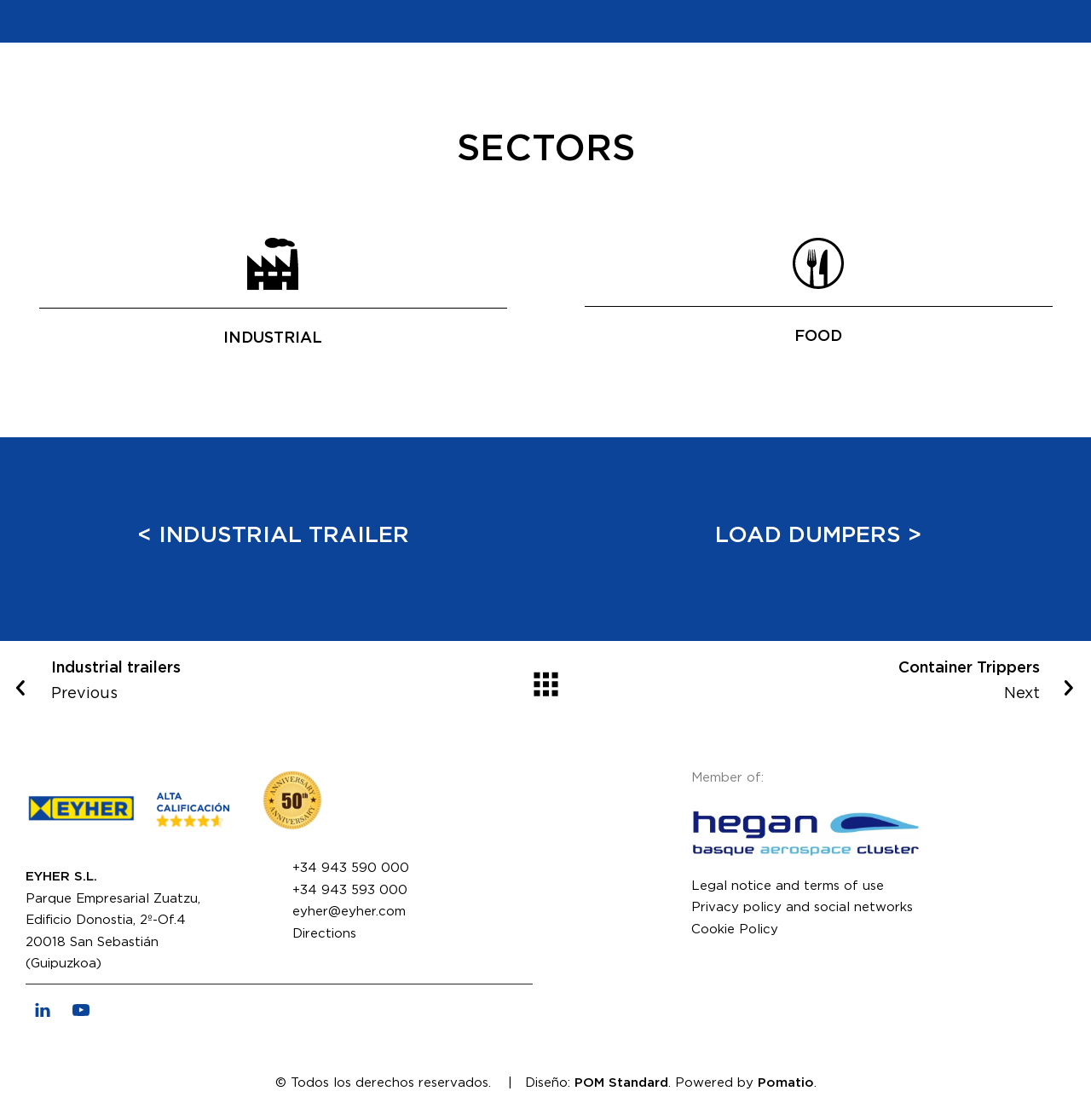What are the sectors provided?
Please ensure your answer to the question is detailed and covers all necessary aspects.

The sectors provided by the company can be found in the main content area of the webpage. There are two links, 'INDUSTRIAL' and 'FOOD', which are located next to their corresponding images, indicating that they are the sectors provided by the company.